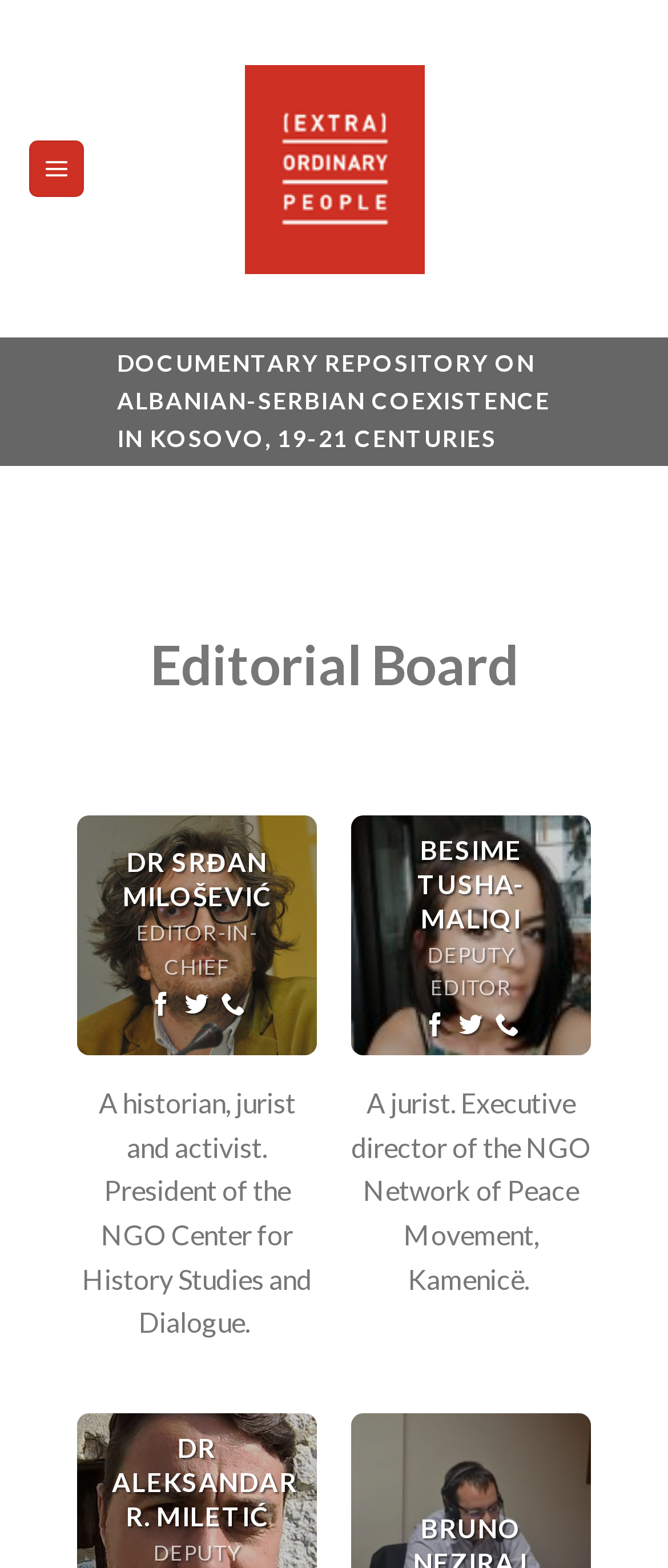Determine the coordinates of the bounding box for the clickable area needed to execute this instruction: "Follow on Facebook".

[0.223, 0.631, 0.259, 0.651]